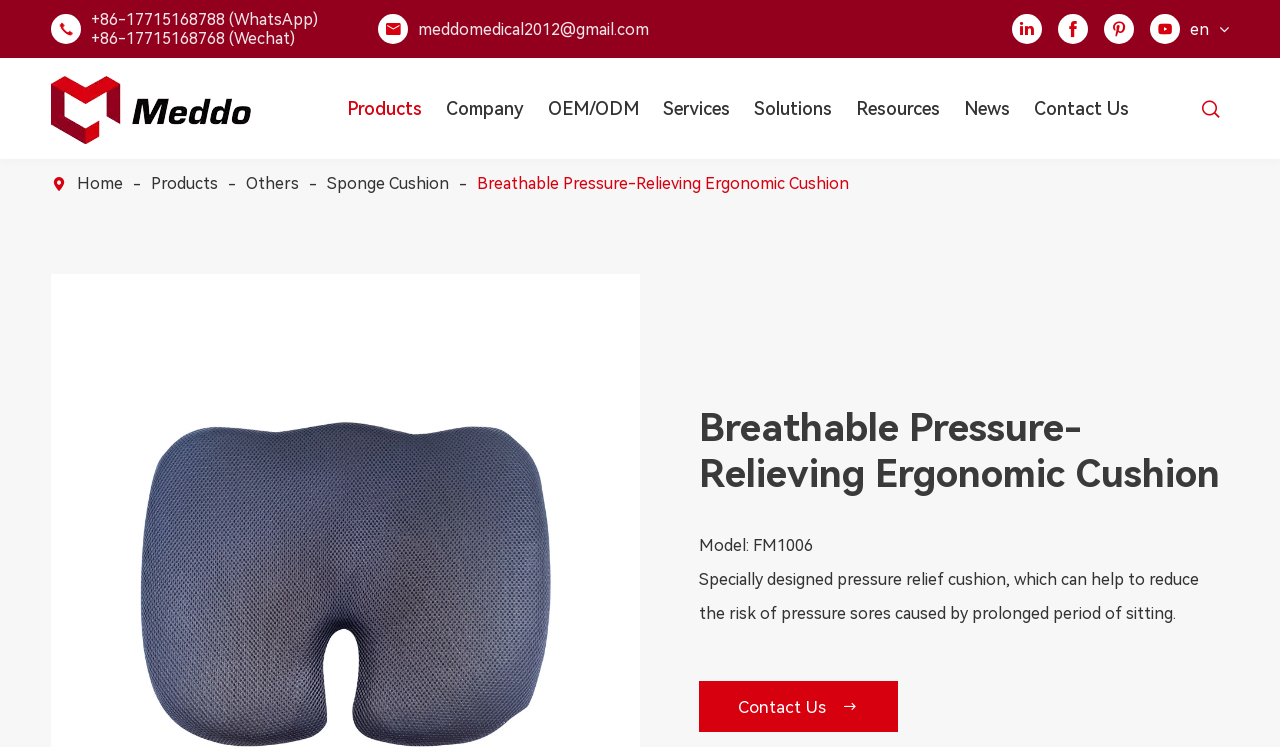Locate the bounding box coordinates of the element that should be clicked to execute the following instruction: "Contact Us".

[0.546, 0.912, 0.701, 0.98]